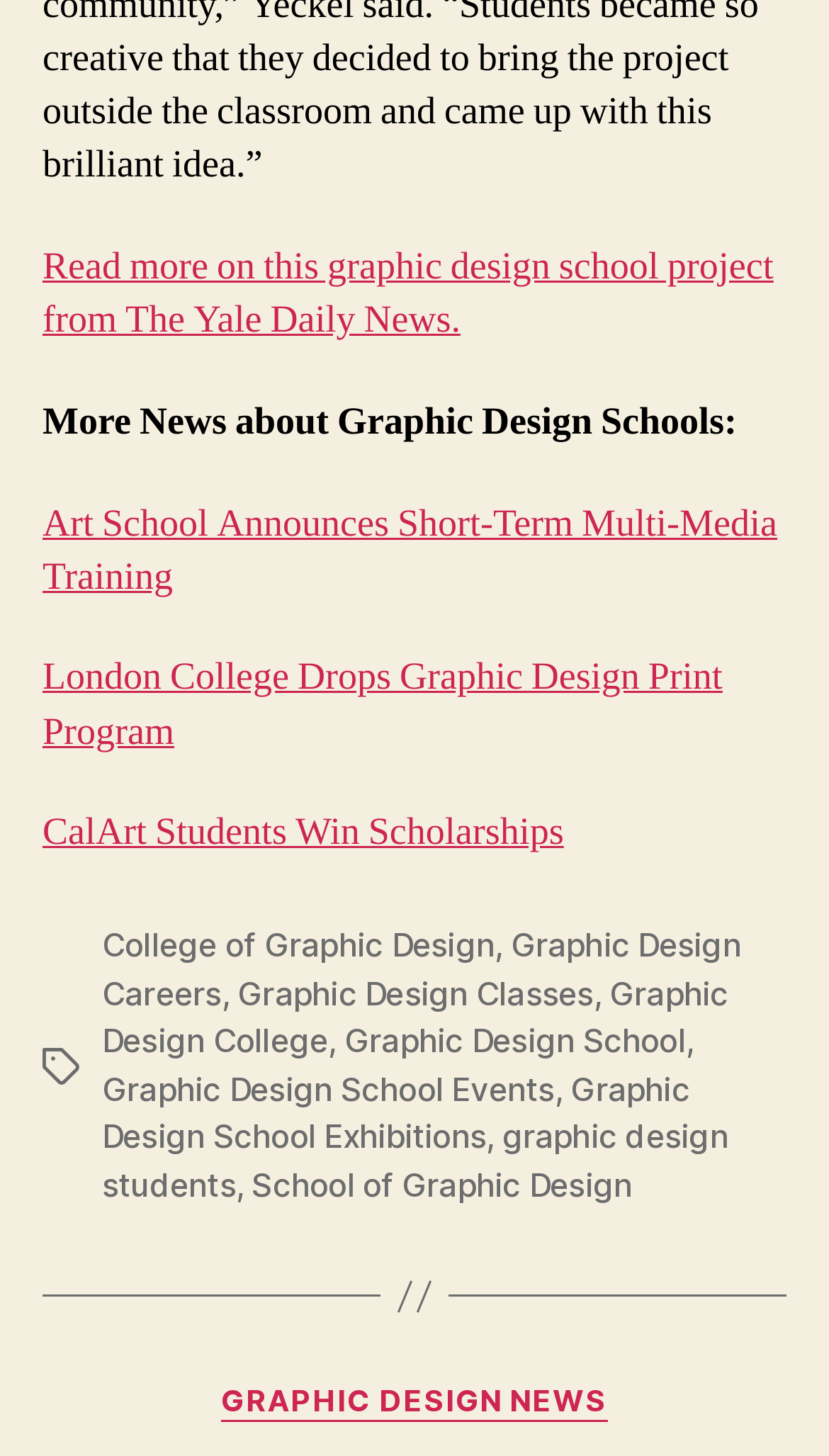Provide a single word or phrase to answer the given question: 
How many tags are there?

7